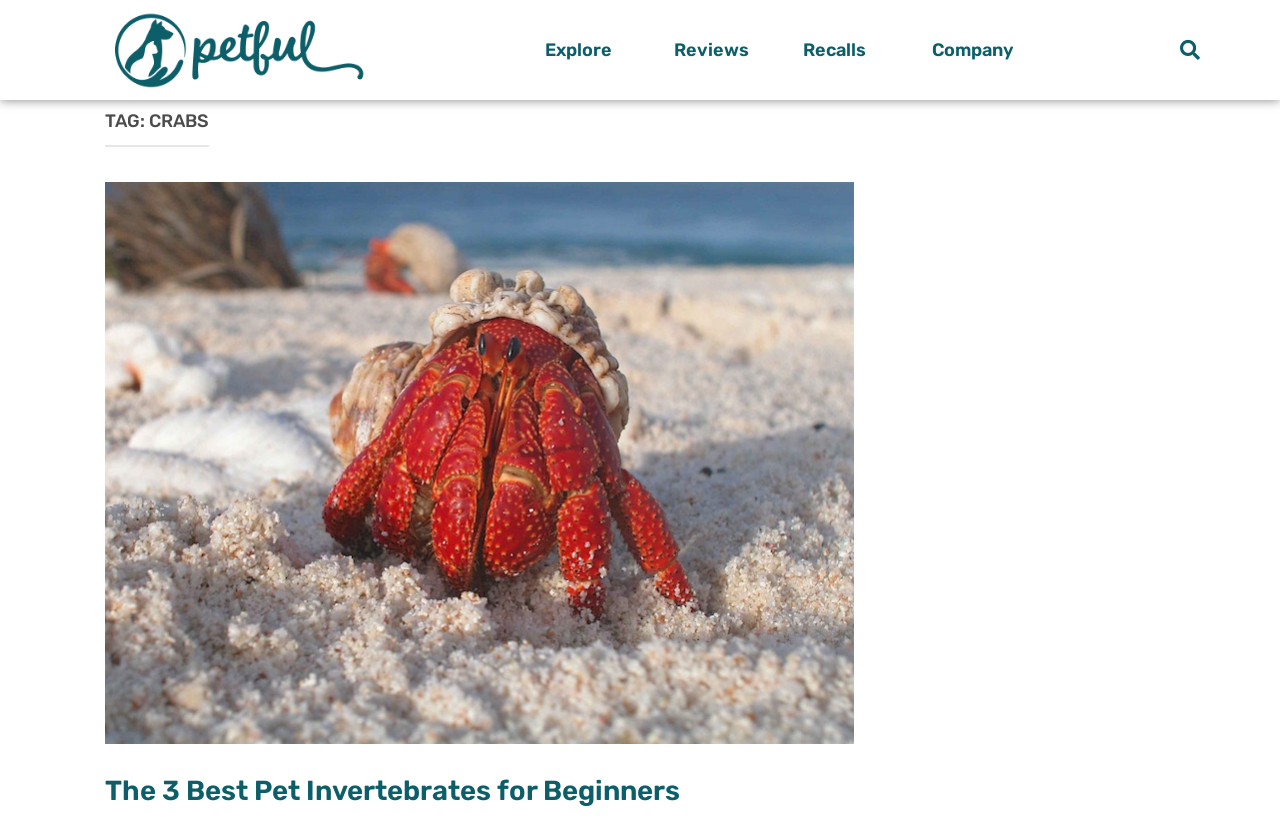Locate the bounding box coordinates of the clickable area to execute the instruction: "search for something". Provide the coordinates as four float numbers between 0 and 1, represented as [left, top, right, bottom].

[0.901, 0.036, 0.945, 0.083]